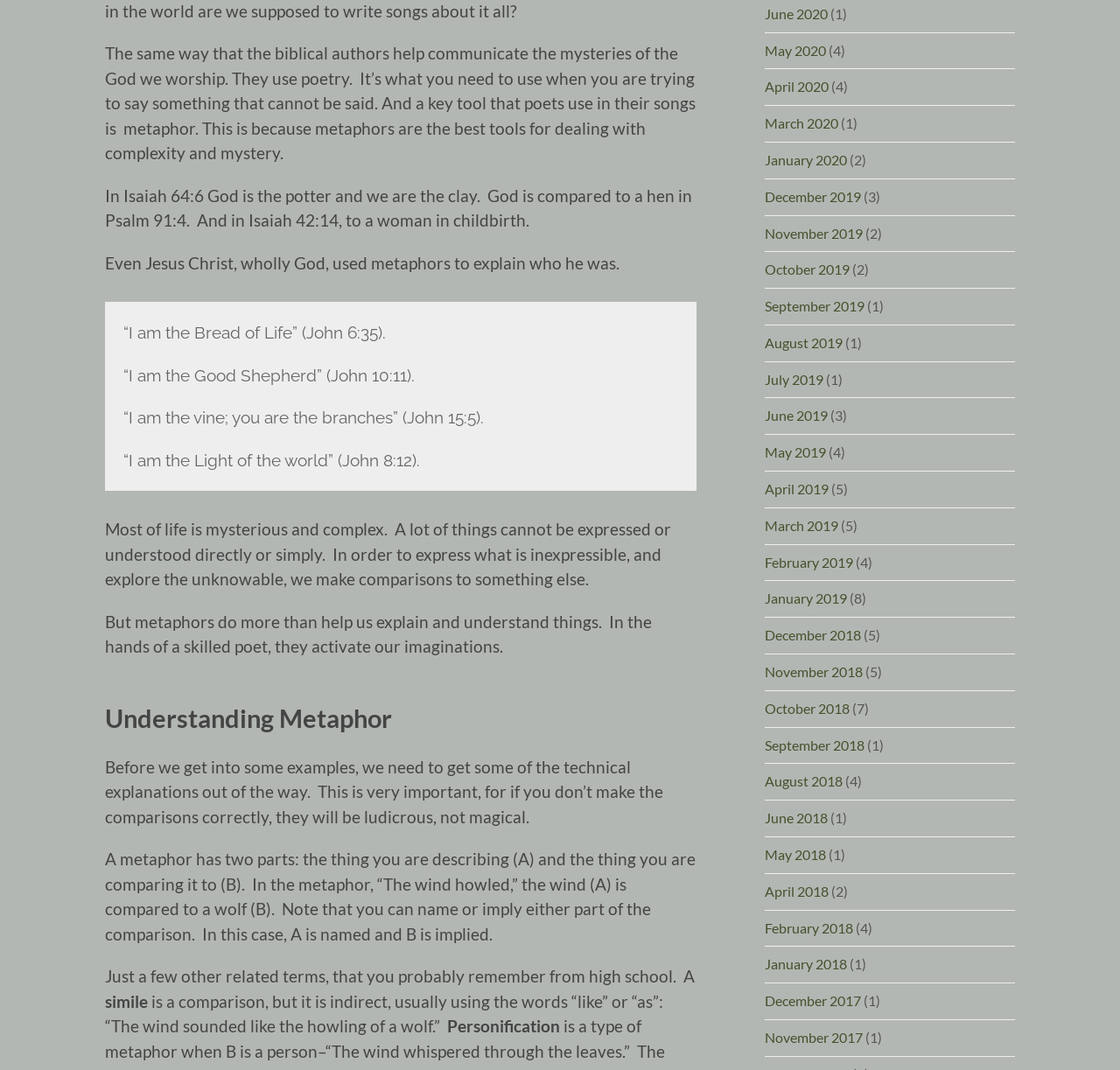Locate the bounding box coordinates of the clickable area needed to fulfill the instruction: "Follow the link 'May 2020'".

[0.683, 0.039, 0.738, 0.054]